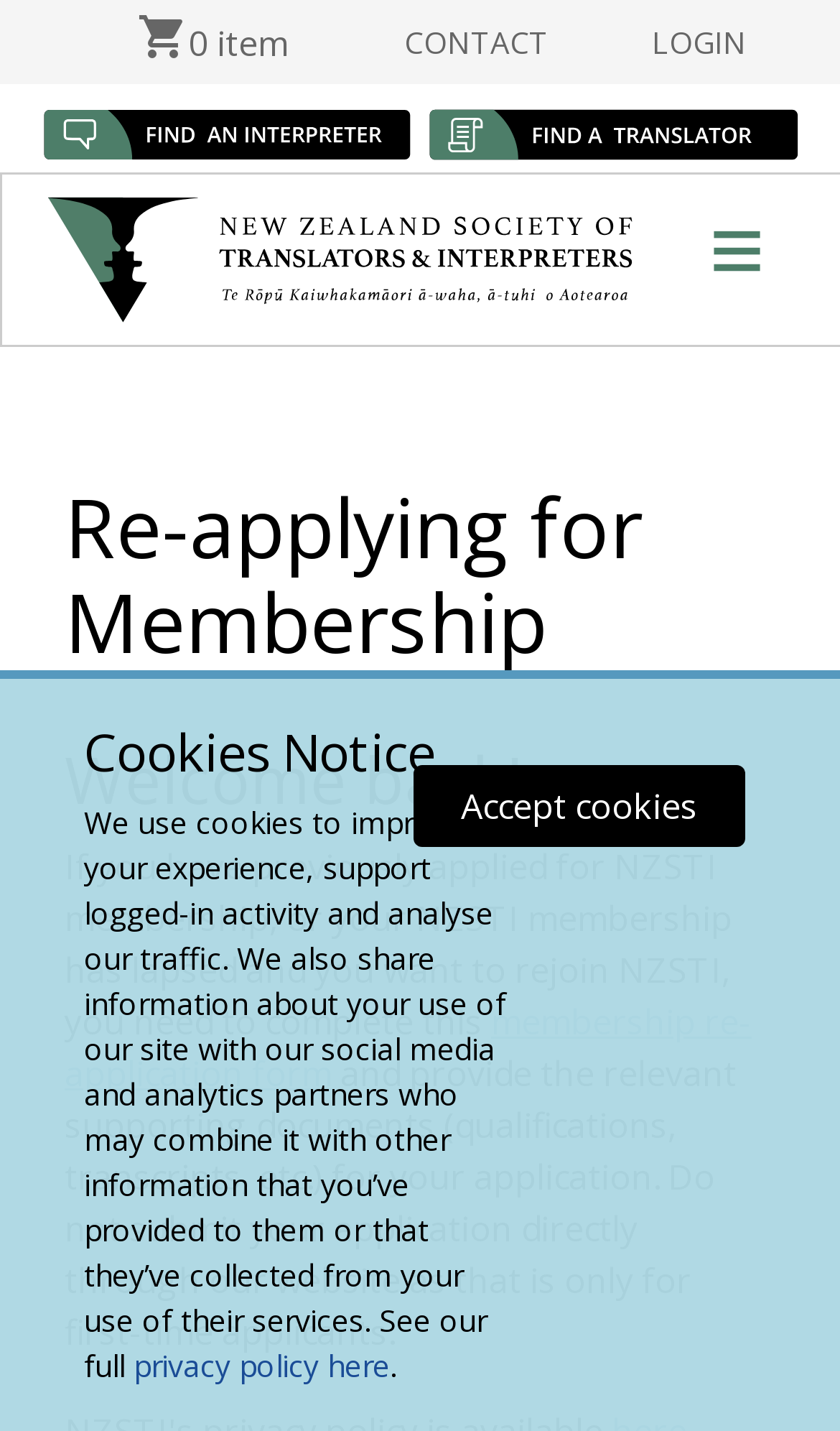Determine the bounding box for the described HTML element: "✖". Ensure the coordinates are four float numbers between 0 and 1 in the format [left, top, right, bottom].

[0.832, 0.026, 0.922, 0.065]